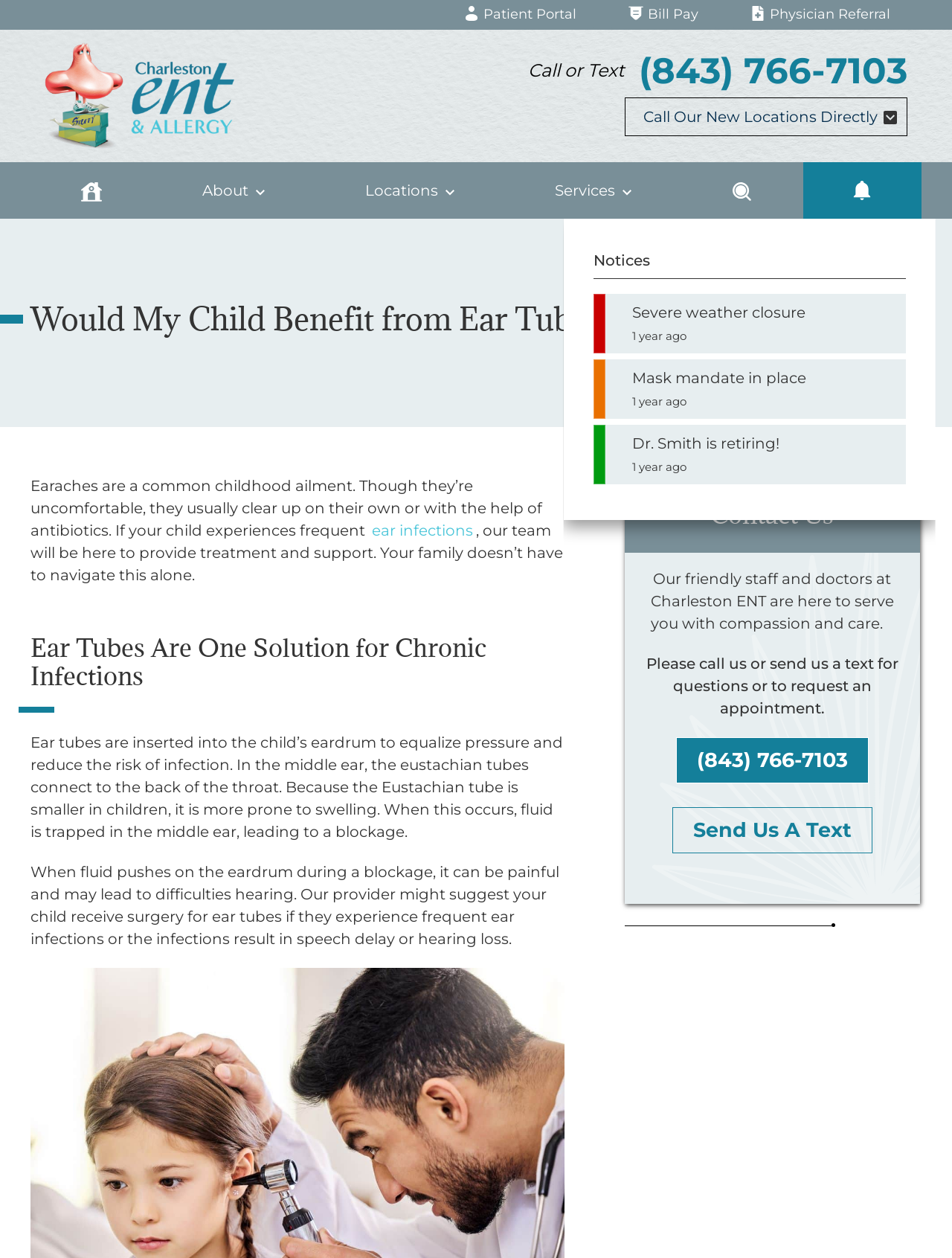What is the purpose of ear tubes?
Based on the image, give a one-word or short phrase answer.

To equalize pressure and reduce infection risk